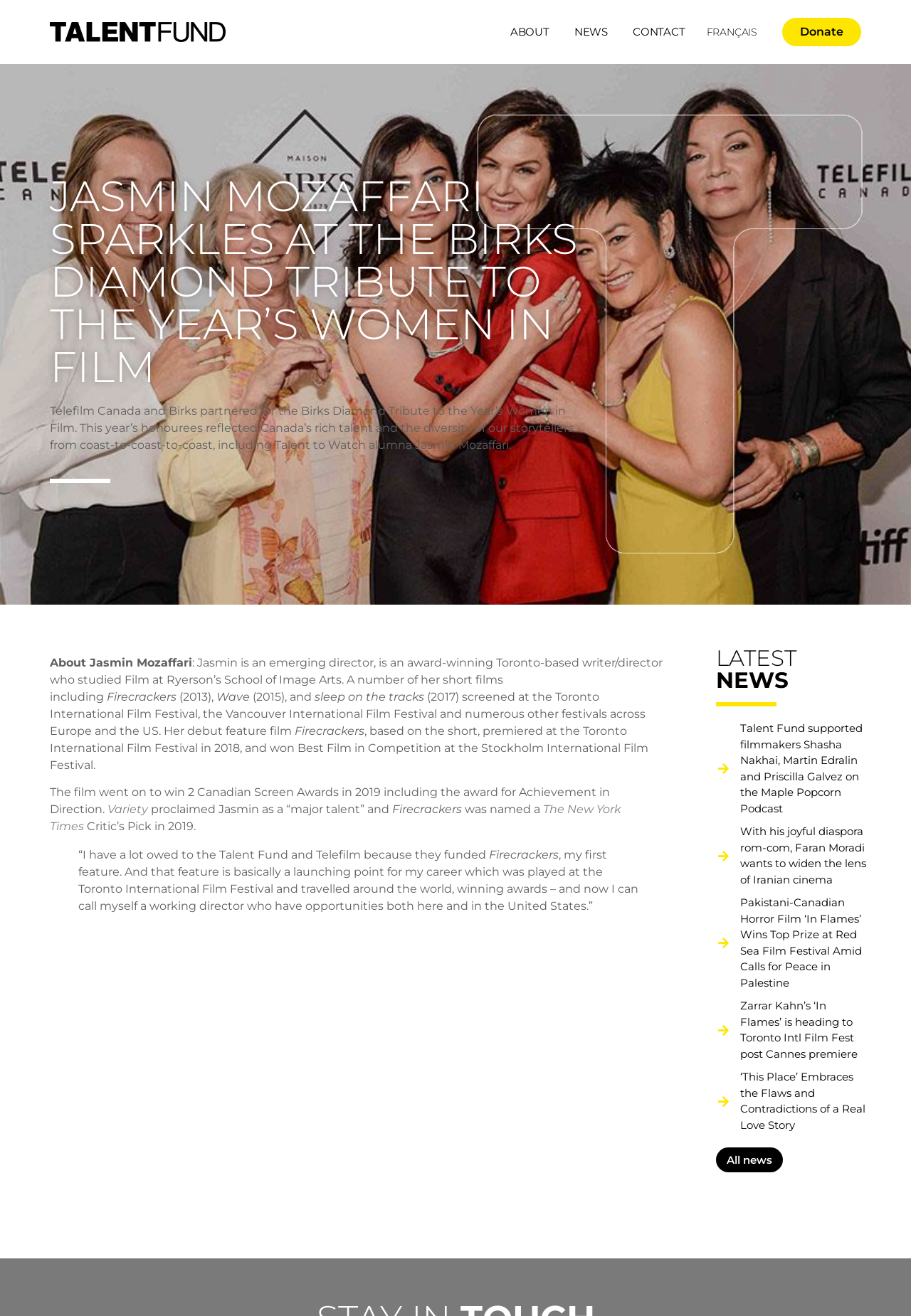Please predict the bounding box coordinates of the element's region where a click is necessary to complete the following instruction: "Click on the 'ABOUT' link". The coordinates should be represented by four float numbers between 0 and 1, i.e., [left, top, right, bottom].

[0.548, 0.012, 0.615, 0.037]